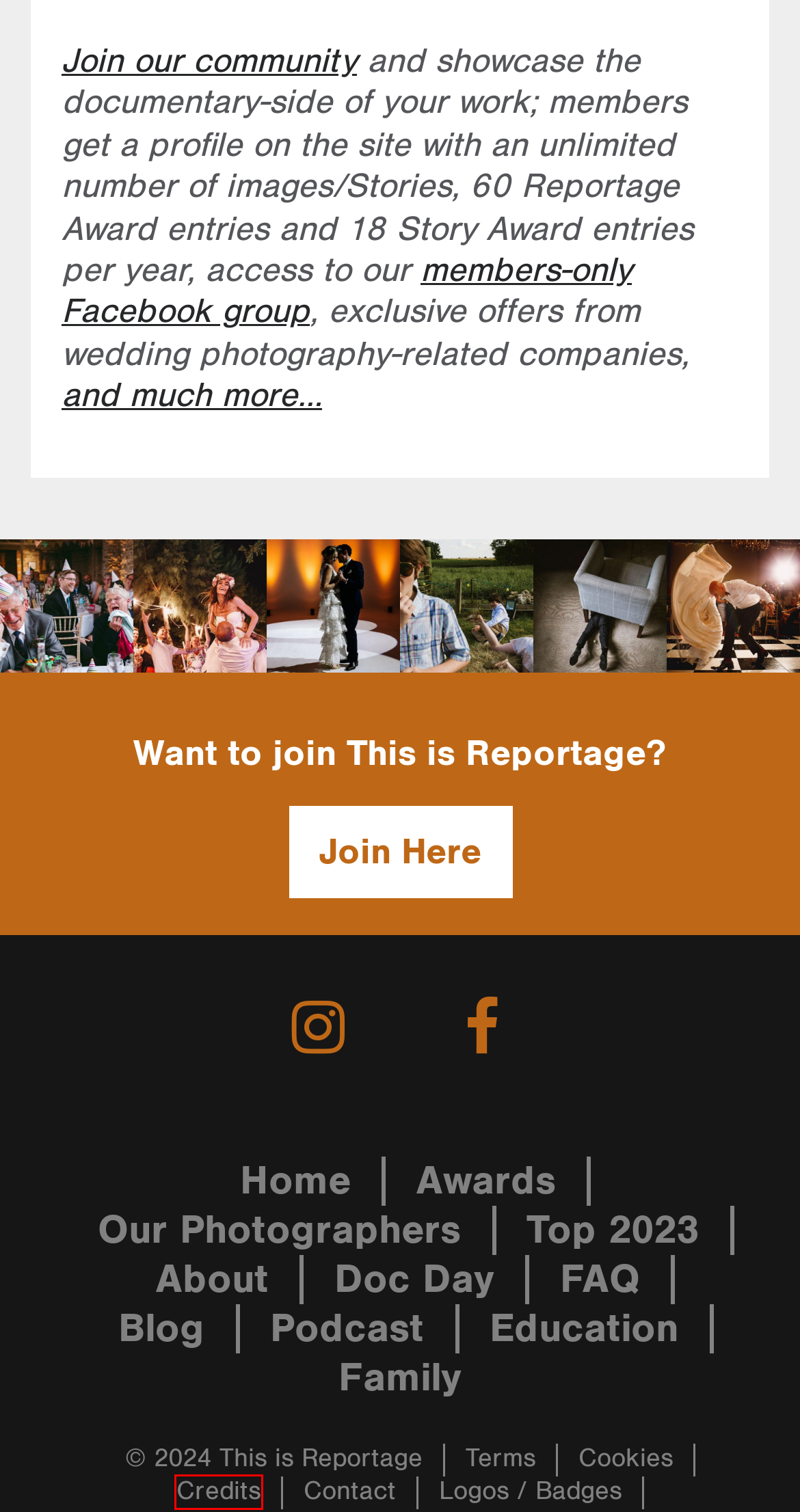Review the screenshot of a webpage that includes a red bounding box. Choose the webpage description that best matches the new webpage displayed after clicking the element within the bounding box. Here are the candidates:
A. Credits - This is Reportage
B. Cookies - This is Reportage
C. Logos / Badges - This is Reportage
D. Contact
E. Register - This Is Reportage
F. Terms - This is Reportage
G. Documentary Wedding Photography Tips - This is Reportage
H. About - This is Reportage

A